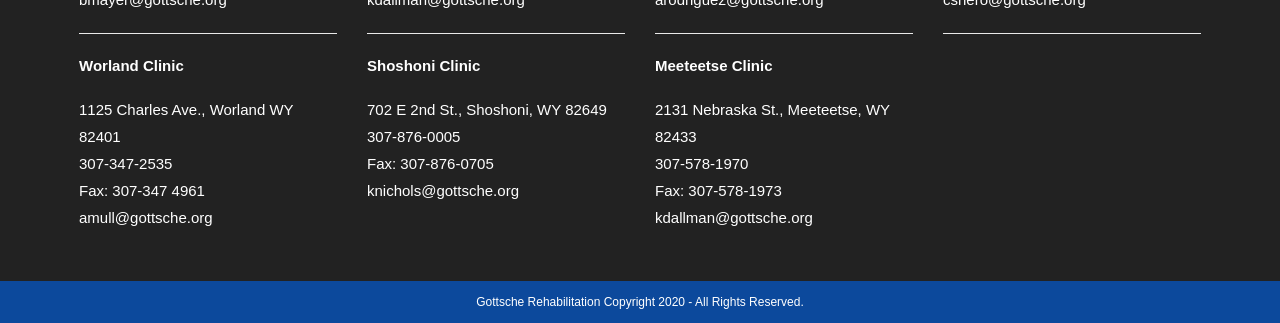Predict the bounding box of the UI element based on this description: "parent_node: Cody Clinic".

[0.287, 0.102, 0.488, 0.108]